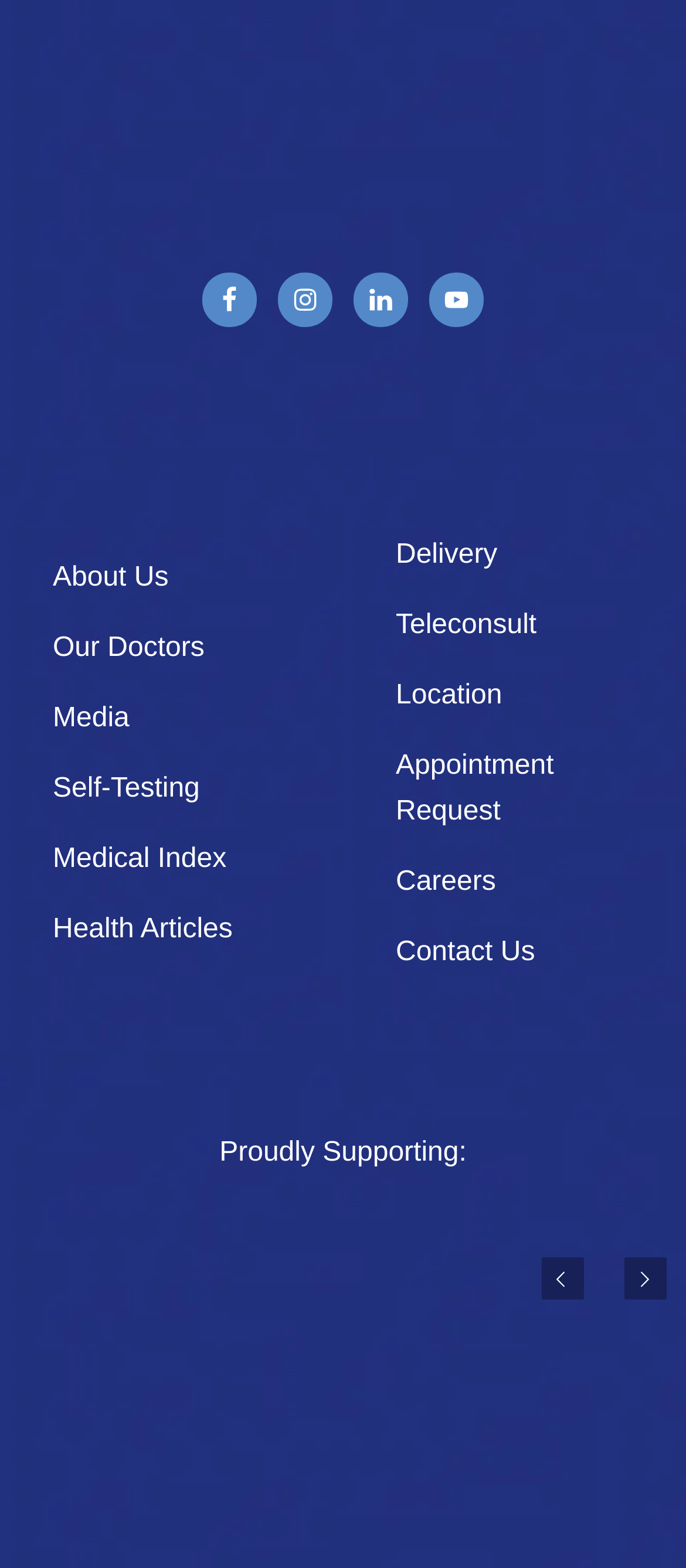Determine the bounding box coordinates of the clickable area required to perform the following instruction: "read health articles". The coordinates should be represented as four float numbers between 0 and 1: [left, top, right, bottom].

[0.077, 0.583, 0.339, 0.602]